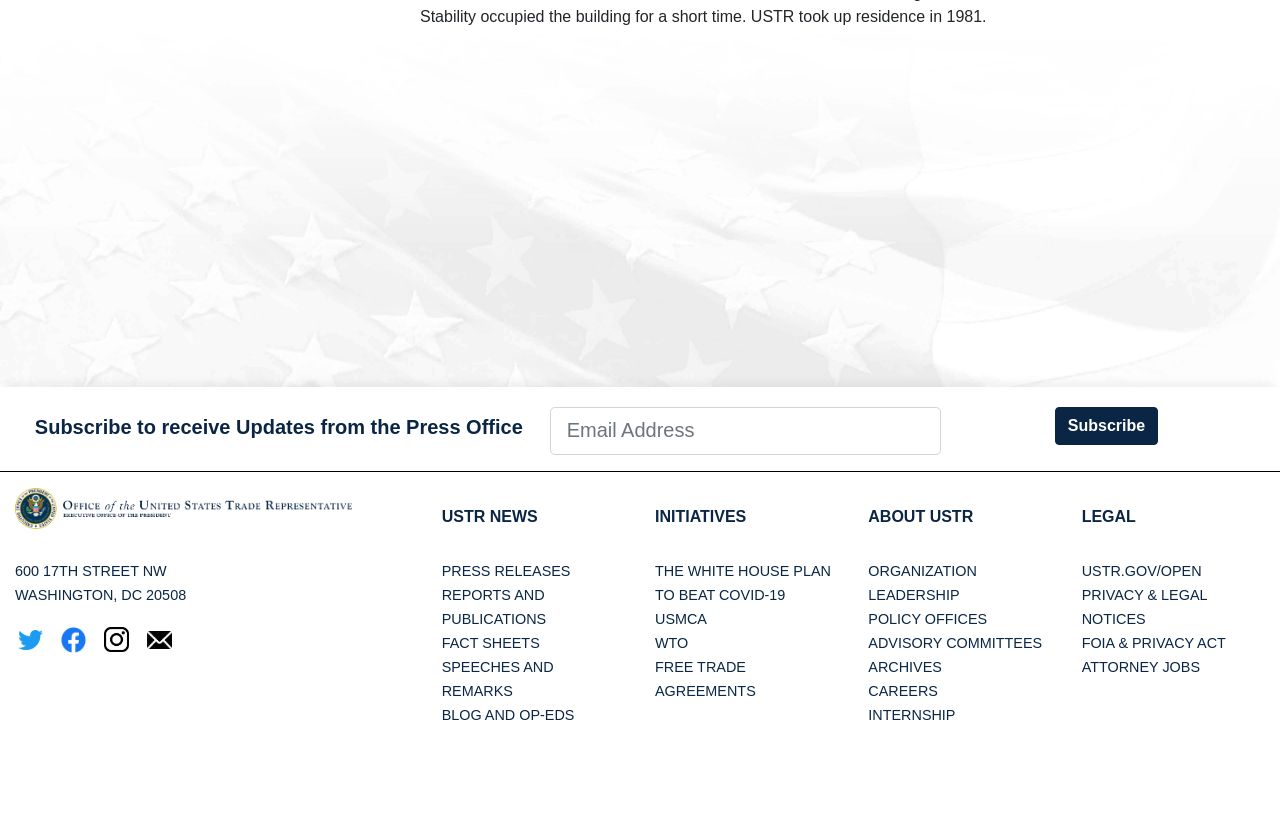What is the organization represented by the logo?
Please provide a comprehensive and detailed answer to the question.

The logo is an image with the text 'United States Trade Representative' next to it, indicating that it represents the organization.